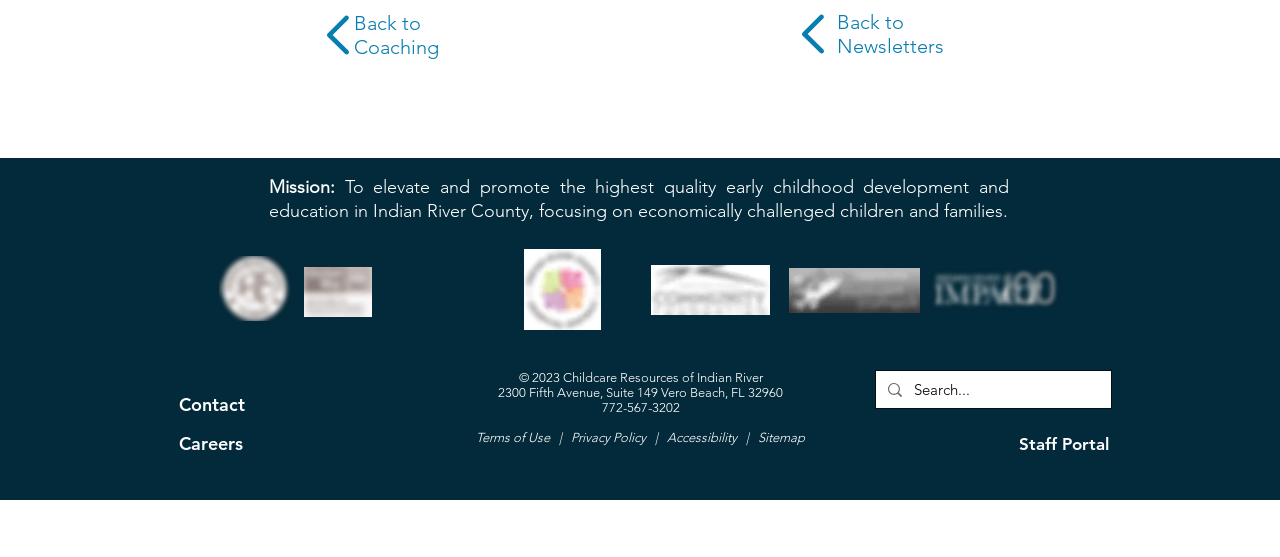Identify the bounding box coordinates for the element you need to click to achieve the following task: "Go back to Coaching". The coordinates must be four float values ranging from 0 to 1, formatted as [left, top, right, bottom].

[0.277, 0.02, 0.363, 0.106]